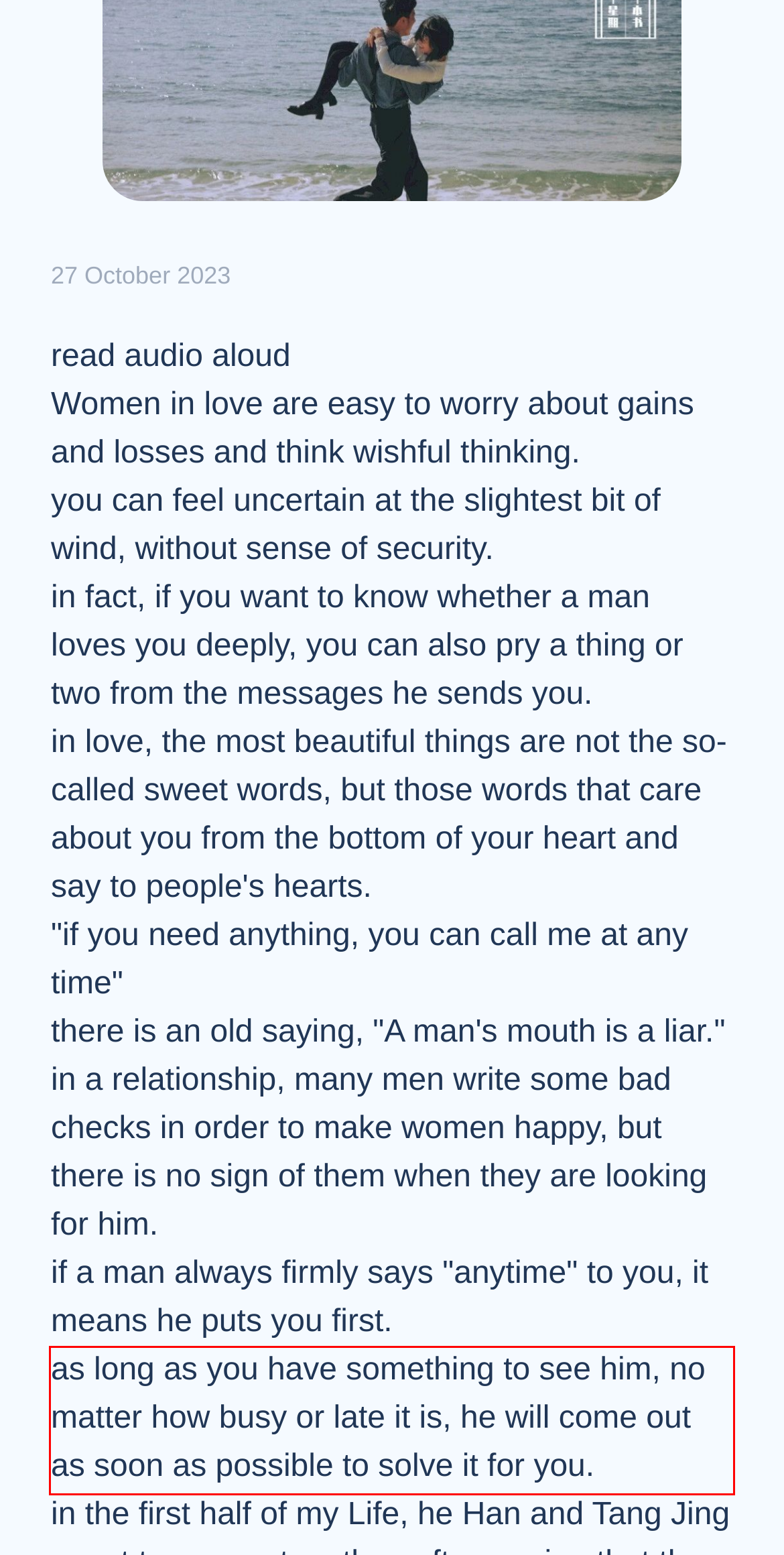The screenshot you have been given contains a UI element surrounded by a red rectangle. Use OCR to read and extract the text inside this red rectangle.

as long as you have something to see him, no matter how busy or late it is, he will come out as soon as possible to solve it for you.